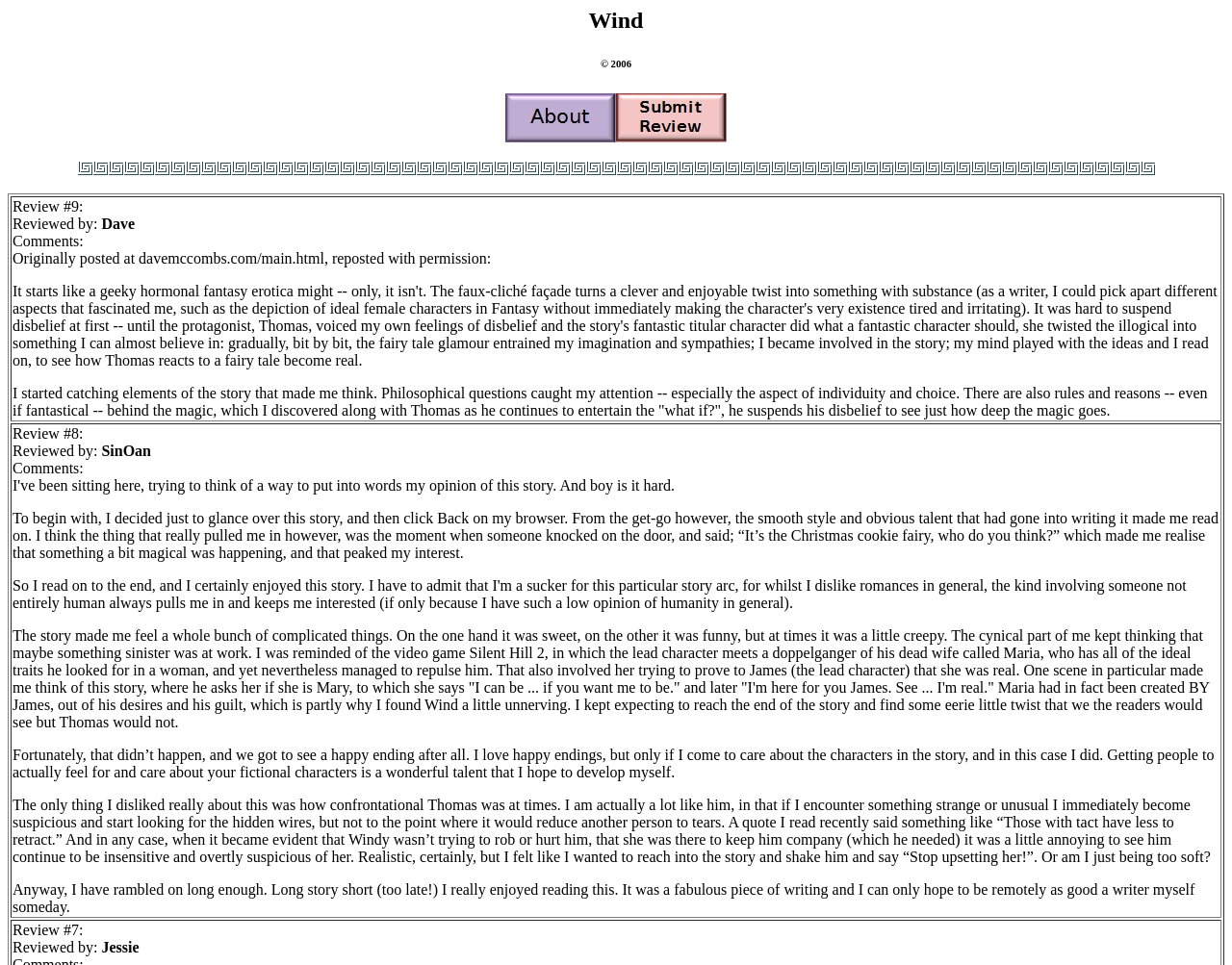By analyzing the image, answer the following question with a detailed response: Who reviewed the story in Review #9?

The reviewer of the story in Review #9 is Dave, which is indicated by the text 'Reviewed by: Dave' in the gridcell element.